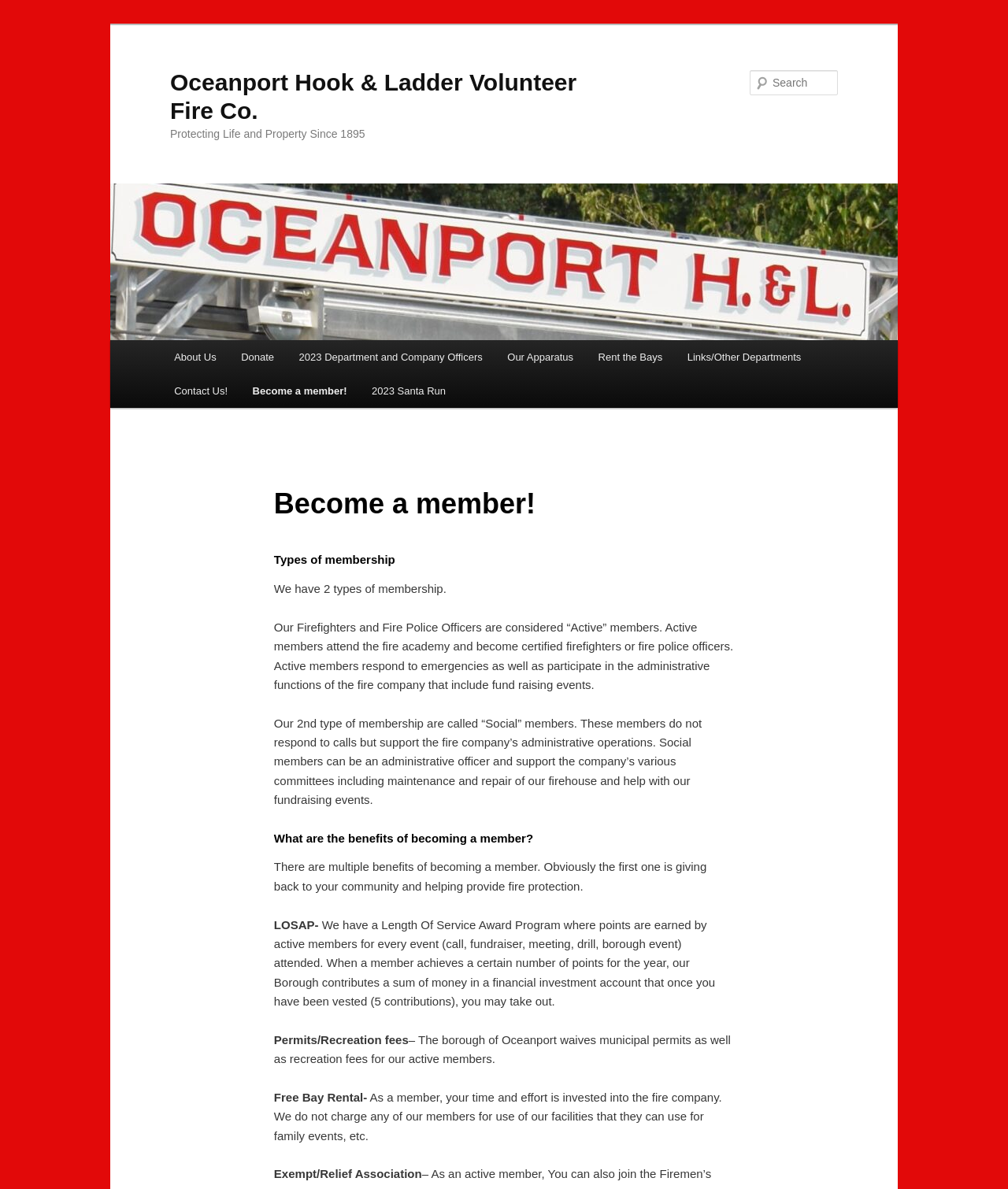Find the bounding box coordinates of the clickable area required to complete the following action: "Become a member".

[0.238, 0.315, 0.356, 0.343]